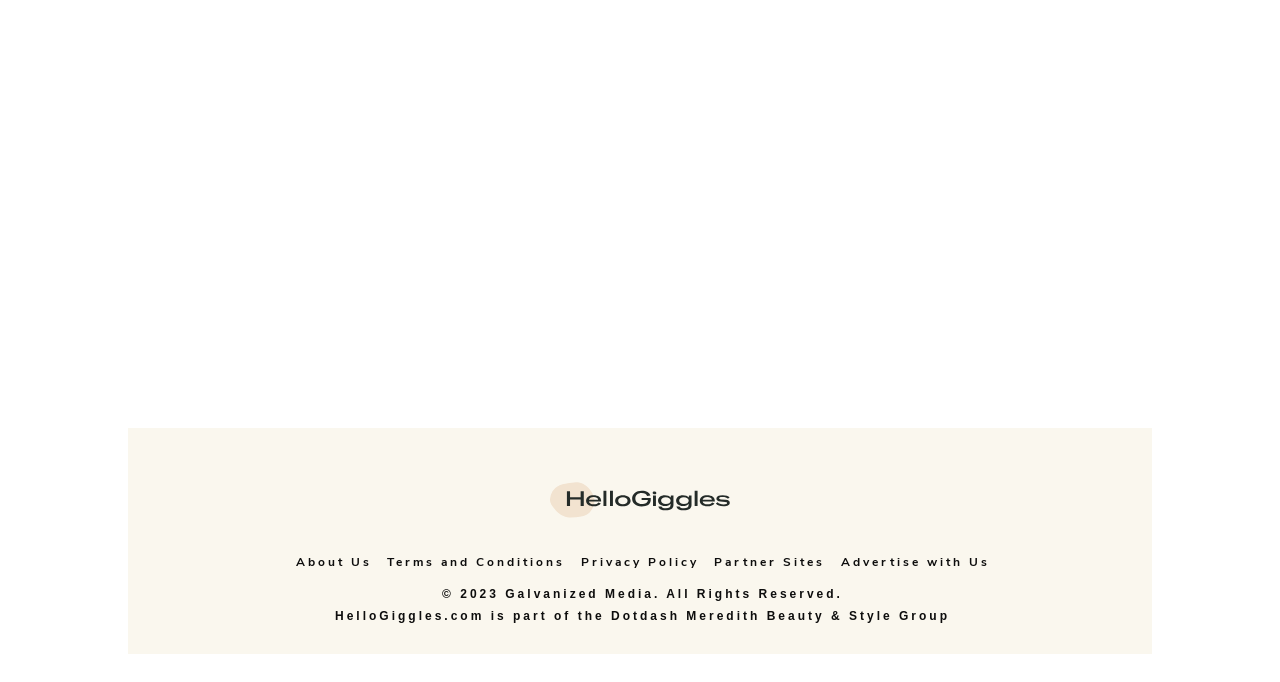Bounding box coordinates must be specified in the format (top-left x, top-left y, bottom-right x, bottom-right y). All values should be floating point numbers between 0 and 1. What are the bounding box coordinates of the UI element described as: Partner Sites

[0.552, 0.808, 0.65, 0.841]